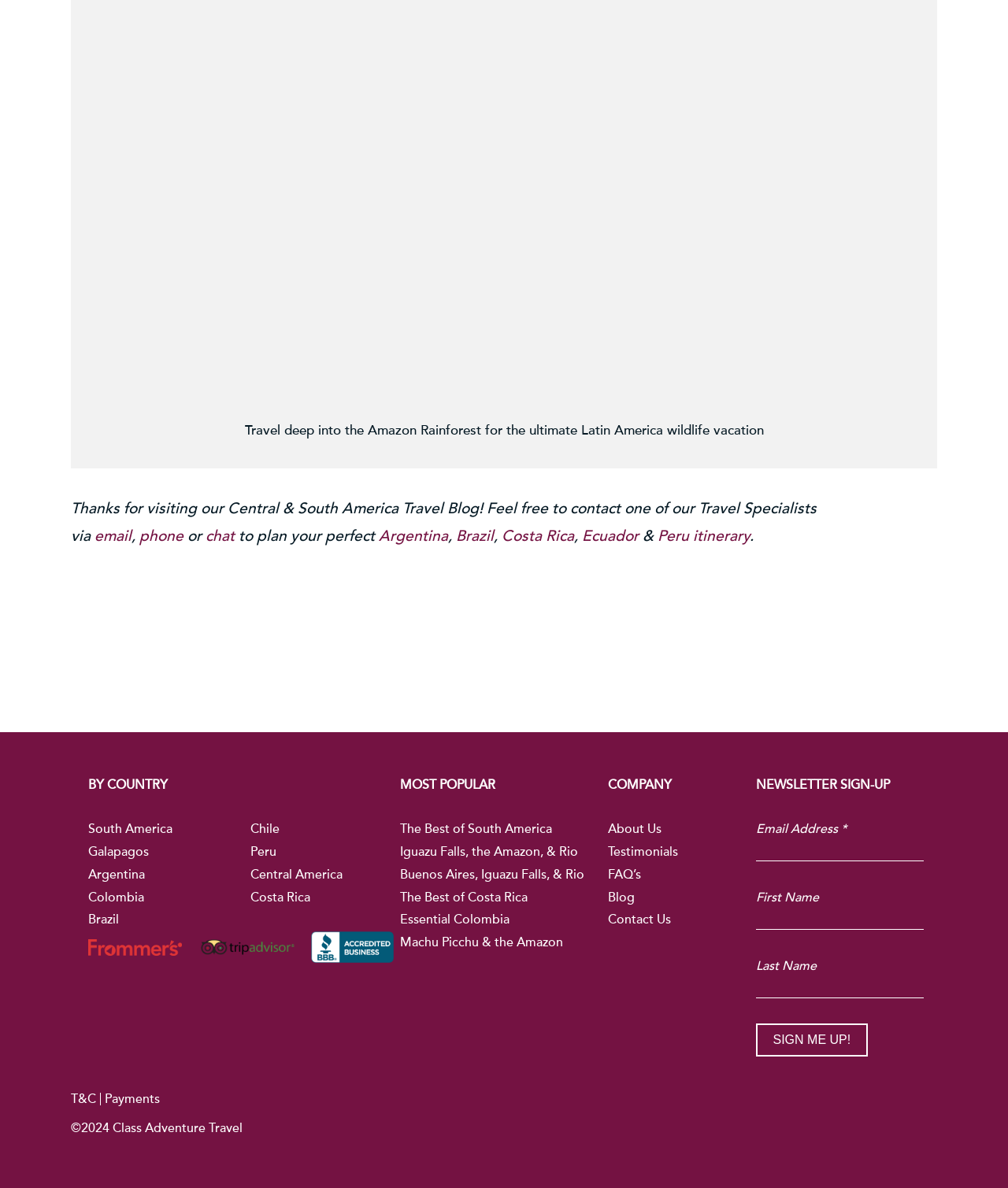How can I contact a Travel Specialist?
From the image, respond using a single word or phrase.

Via email, phone, or chat